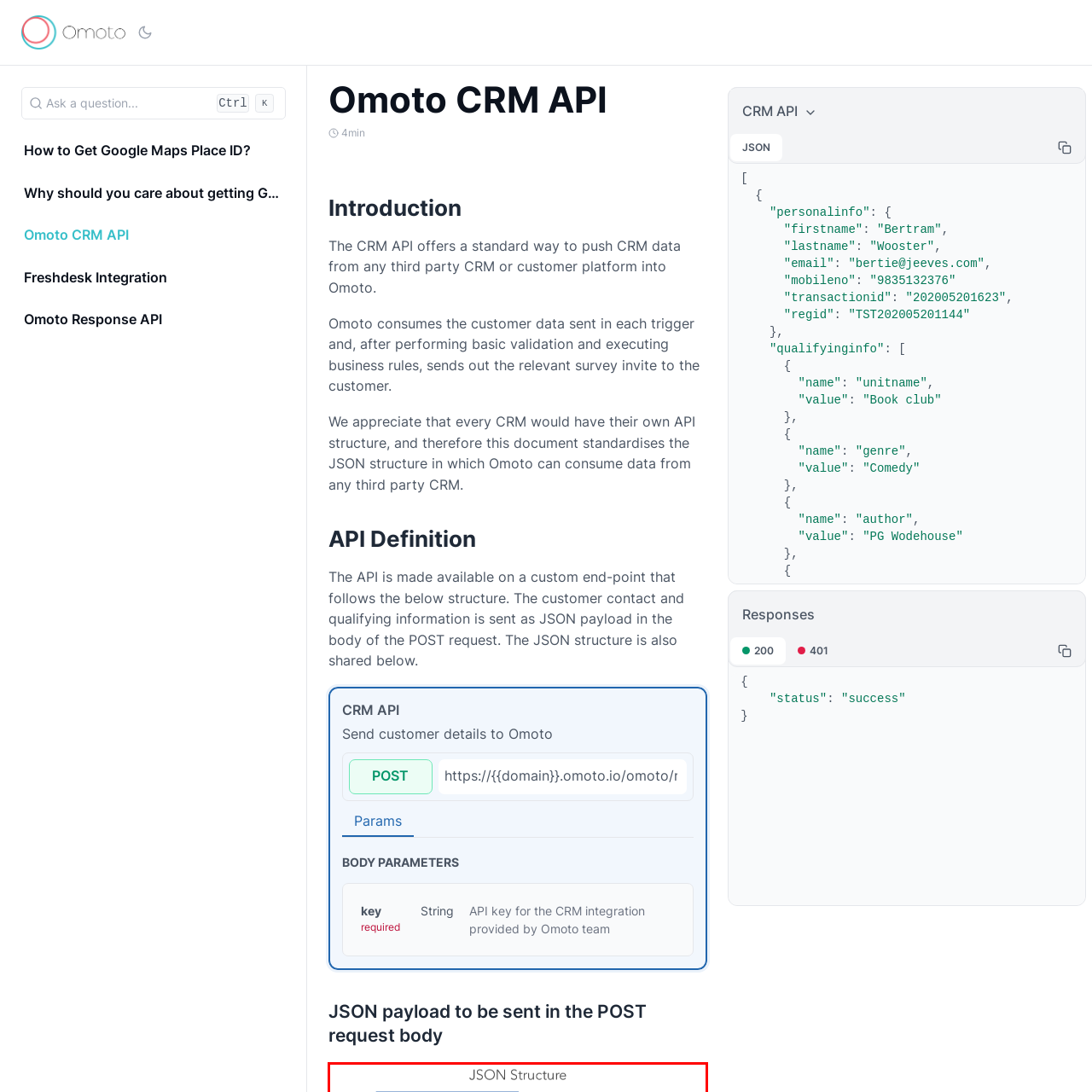What type of request body does the JSON structure represent? Inspect the image encased in the red bounding box and answer using only one word or a brief phrase.

POST request body